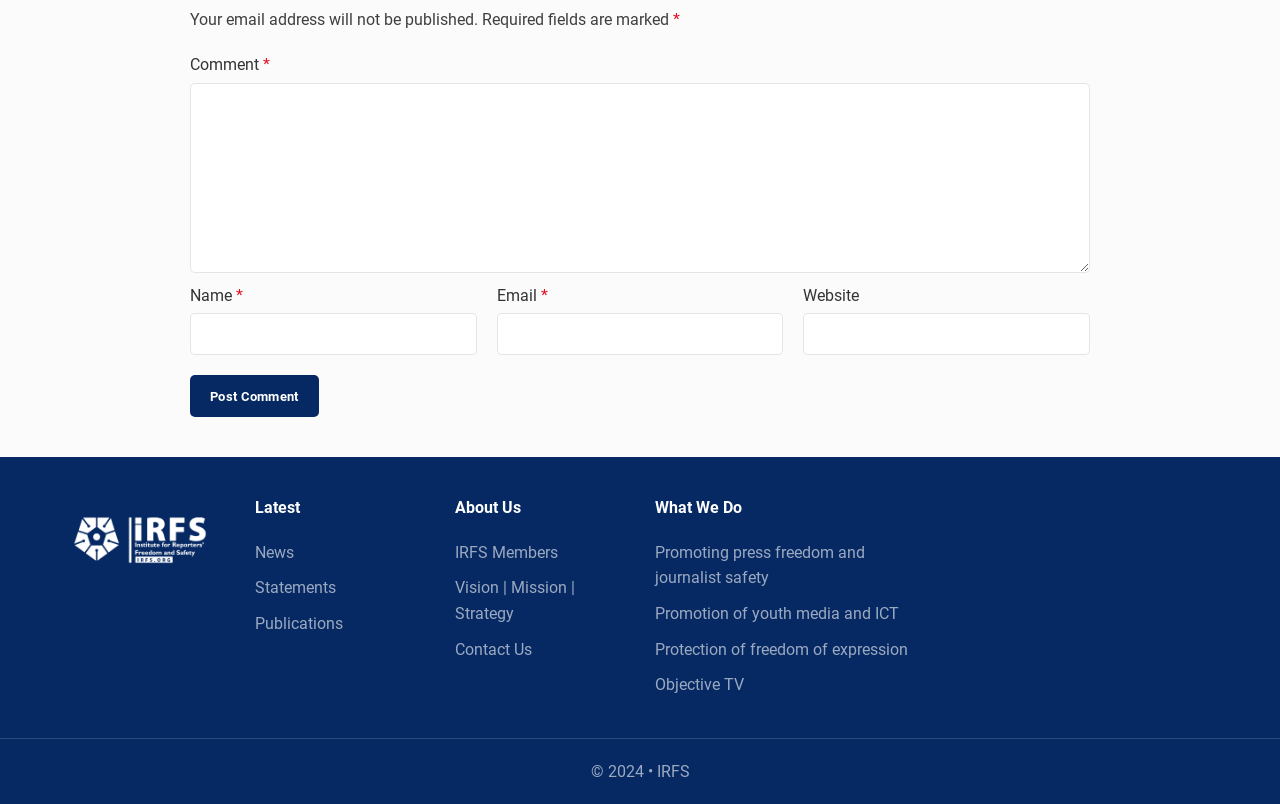Identify the bounding box coordinates for the UI element mentioned here: "parent_node: Comment * name="comment"". Provide the coordinates as four float values between 0 and 1, i.e., [left, top, right, bottom].

[0.148, 0.103, 0.852, 0.339]